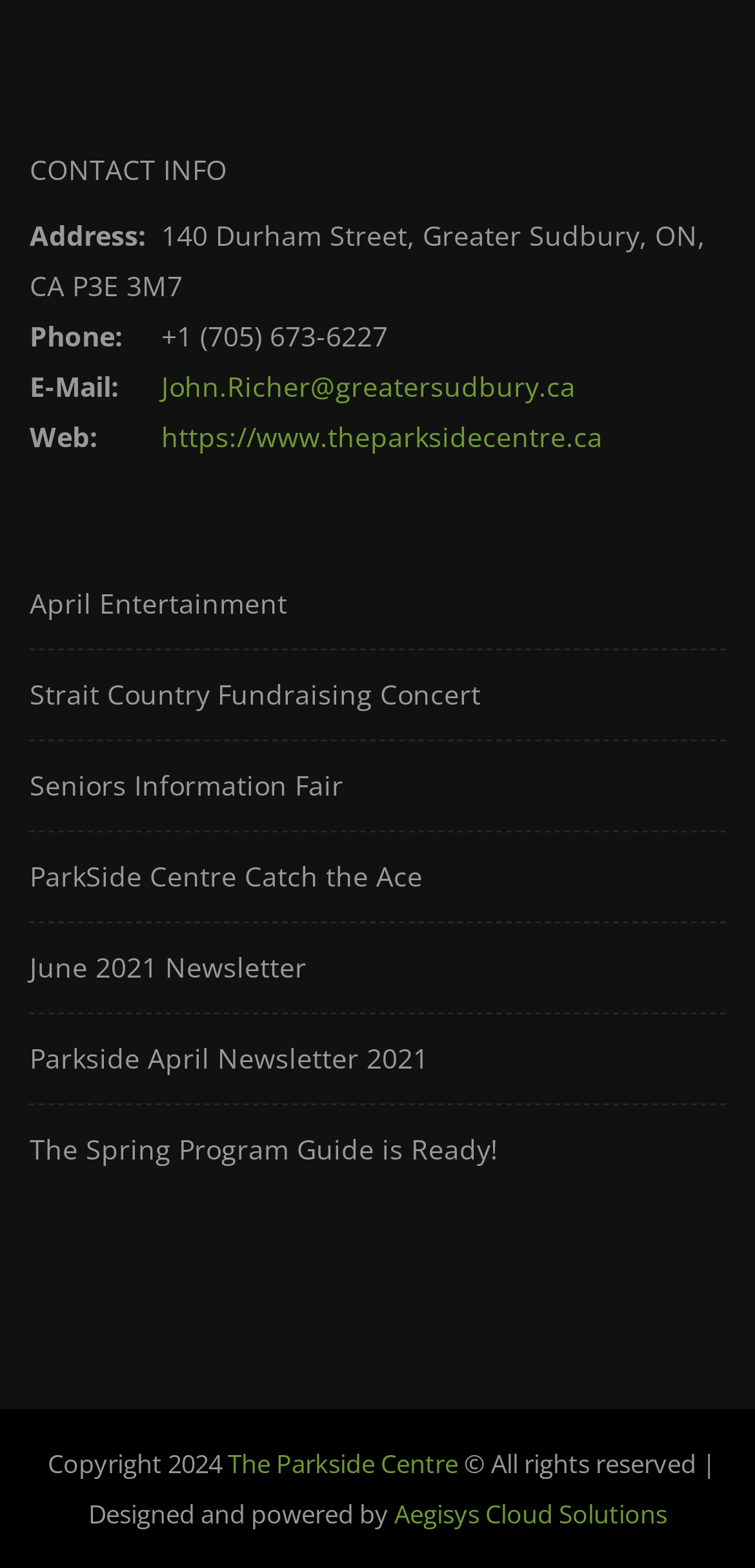From the details in the image, provide a thorough response to the question: What is the email address of John Richer?

I found the email address by looking at the 'E-Mail:' label and the corresponding link text next to it, which is 'John.Richer@greatersudbury.ca'.